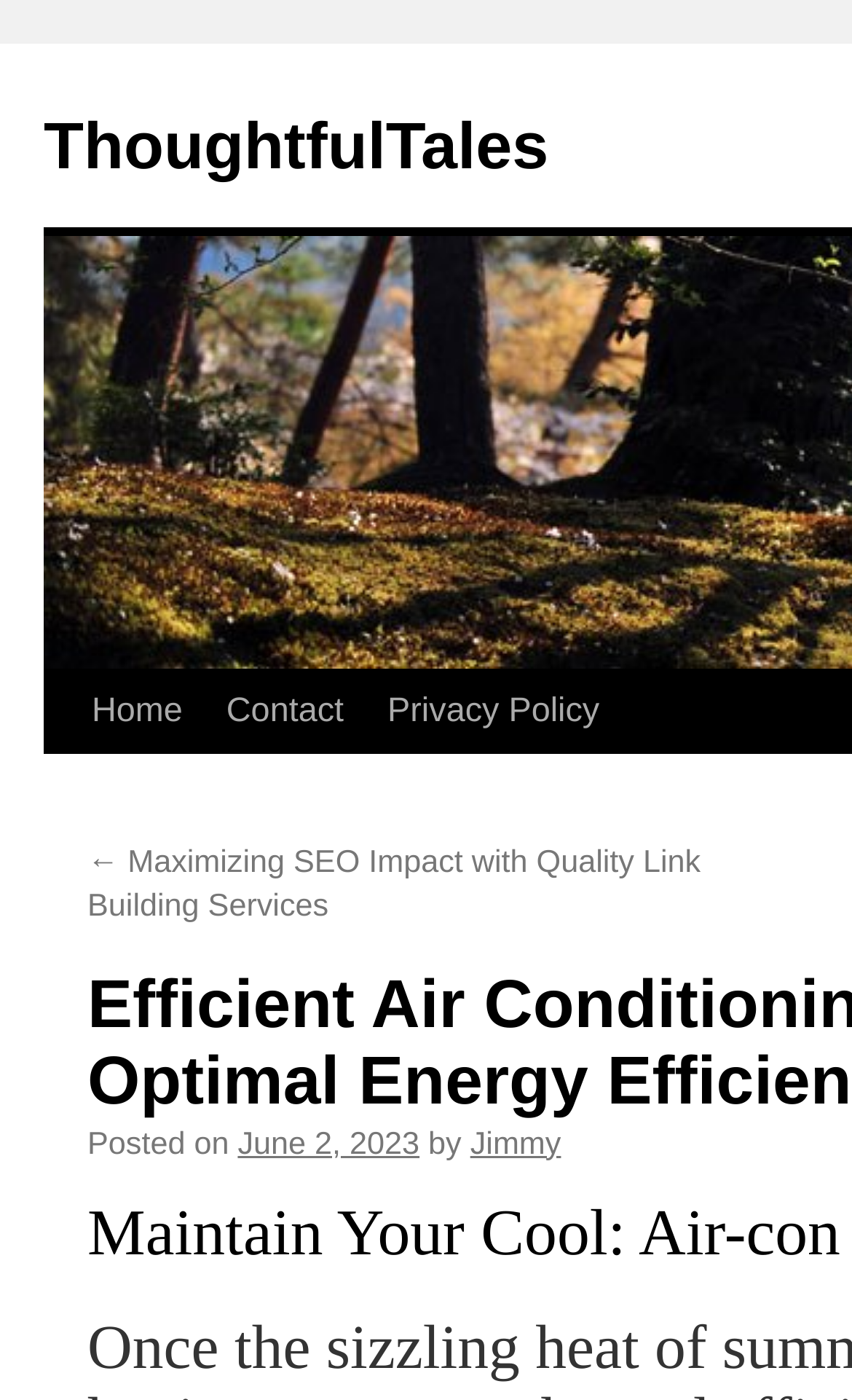Give a succinct answer to this question in a single word or phrase: 
Who is the author of the latest article?

Jimmy